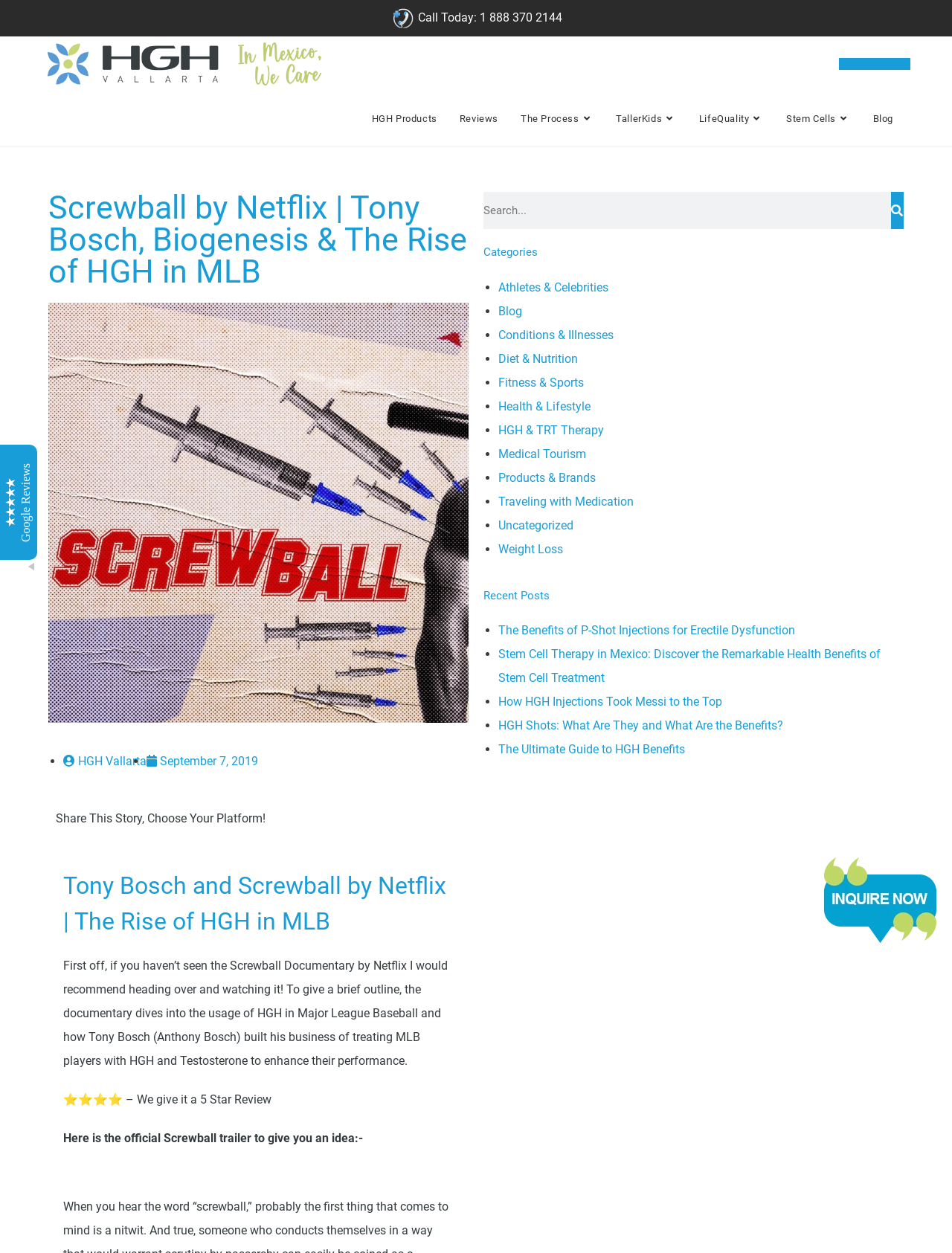Give a detailed account of the webpage.

This webpage is about HGH Vallarta, a clinic that provides human growth hormone (HGH) therapy and other medical services. At the top of the page, there is a call-to-action button "Call Today" with a phone number, accompanied by a small image. Below this, there is a layout table with a link to "HGH Vallarta" and an image of the clinic's logo.

On the top-right corner of the page, there are social media links to Twitter, Facebook, Instagram, LinkedIn, Tumblr, and Github. Below this, there are several links to different sections of the website, including "HGH Products", "Reviews", "The Process", "TallerKids", "LifeQuality", "Stem Cells", and "Blog".

The main content of the page is divided into several sections. The first section has a heading "Screwball by Netflix | Tony Bosch, Biogenesis & The Rise of HGH in MLB" and discusses the documentary "Screwball" on Netflix, which is about the use of HGH in Major League Baseball. There is a brief summary of the documentary and a 5-star review.

Below this, there is a section with a heading "Tony Bosch and Screwball by Netflix | The Rise of HGH in MLB" that provides more information about the documentary and Tony Bosch, the founder of Biogenesis. There is also a link to the official trailer of the documentary.

The next section has a heading "Categories" and lists several categories, including "Athletes & Celebrities", "Blog", "Conditions & Illnesses", "Diet & Nutrition", and others. Each category has a link to a corresponding page.

Following this, there is a section with a heading "Recent Posts" that lists several recent blog posts, including "The Benefits of P-Shot Injections for Erectile Dysfunction", "Stem Cell Therapy in Mexico: Discover the Remarkable Health Benefits of Stem Cell Treatment", and others. Each post has a link to the full article.

On the right side of the page, there is a section with a heading "HGH Vallarta" that provides customer reviews and ratings. There are several reviews from satisfied customers, including one from Will Harvey, who has been working with the clinic for over 4 years and has had a positive experience.

At the bottom of the page, there is a link to Google Reviews and a heading "Google Reviews" with a rating.